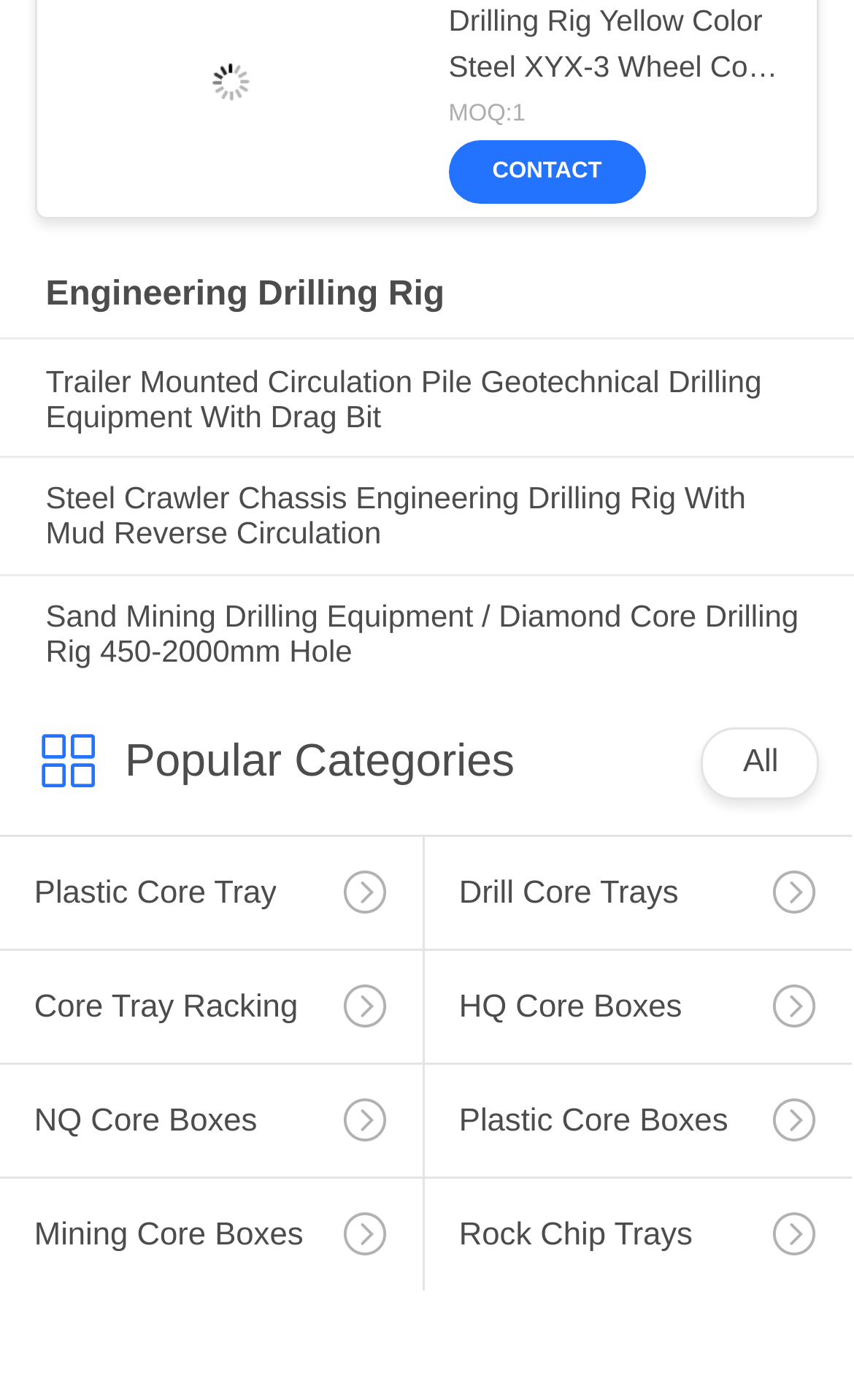Please answer the following question using a single word or phrase: 
How many drilling rig products are listed?

5